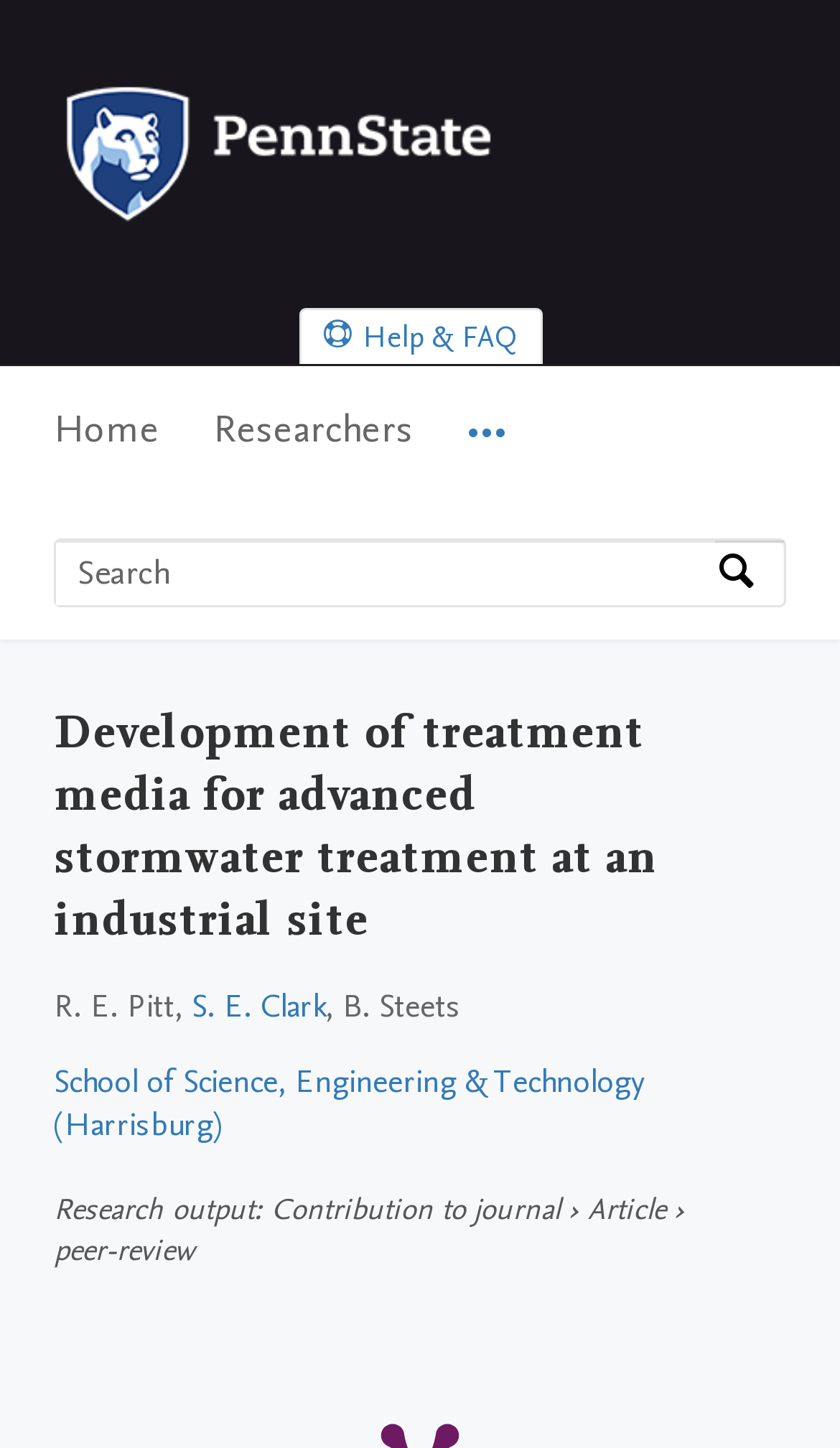Provide a thorough description of this webpage.

The webpage is about a research article titled "Development of treatment media for advanced stormwater treatment at an industrial site" from Penn State. At the top left corner, there is a Penn State logo and a link to the Penn State home page. Below the logo, there are three "Skip to" links: "Skip to main navigation", "Skip to search", and "Skip to main content".

On the top right side, there is a link to "Help & FAQ". Below it, there is a main navigation menu with three menu items: "Home", "Researchers", and "More navigation options". 

On the left side, there is a search bar with a label "Search by expertise, name or affiliation" and a search button. 

The main content of the webpage starts with a heading that repeats the title of the research article. Below the heading, there are three author names: R. E. Pitt, S. E. Clark, and B. Steets. 

Further down, there is a link to the "School of Science, Engineering & Technology (Harrisburg)". Below it, there is a section labeled "Research output" with a description of the article, including its type ("Contribution to journal" and "Article") and a note that it is a peer-reviewed article.